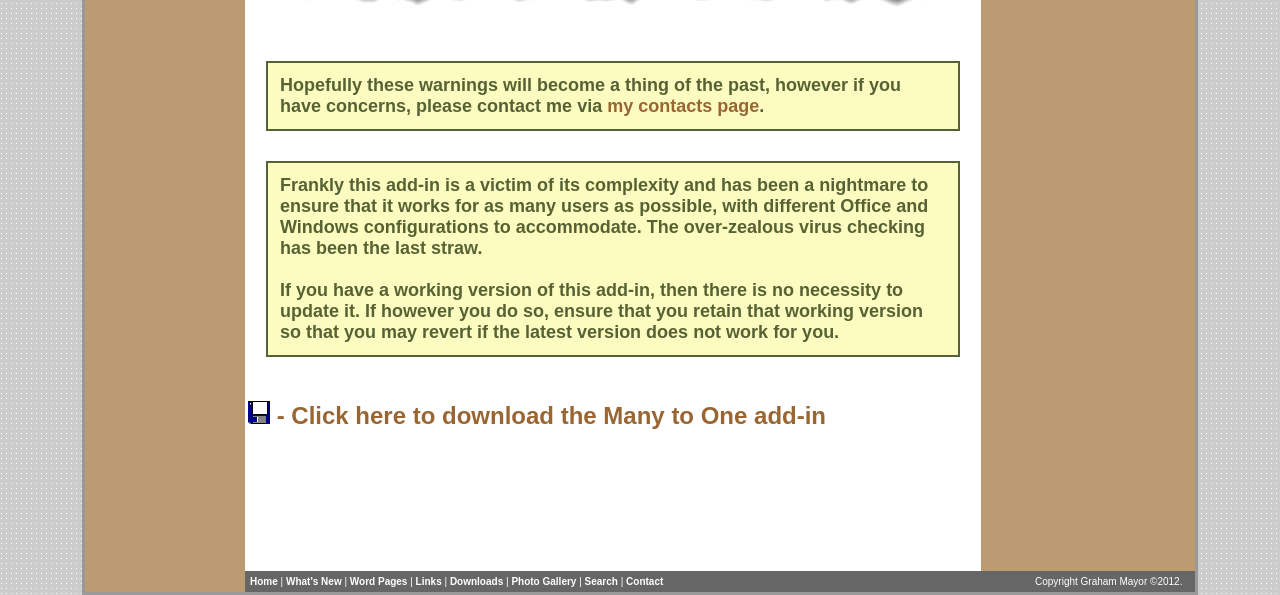Please locate the clickable area by providing the bounding box coordinates to follow this instruction: "View all posts under the category of Games".

None